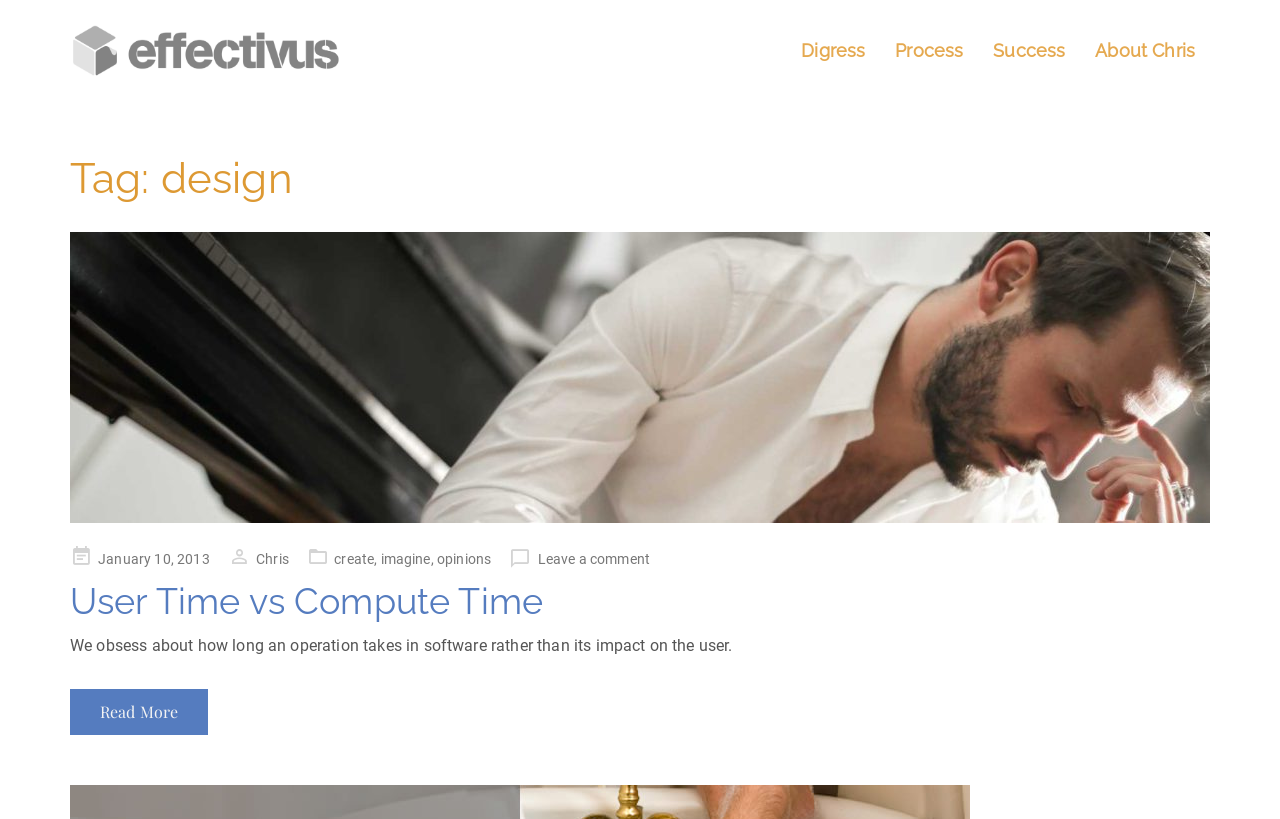Please identify the bounding box coordinates of the area I need to click to accomplish the following instruction: "read more about user time vs compute time".

[0.055, 0.841, 0.163, 0.898]